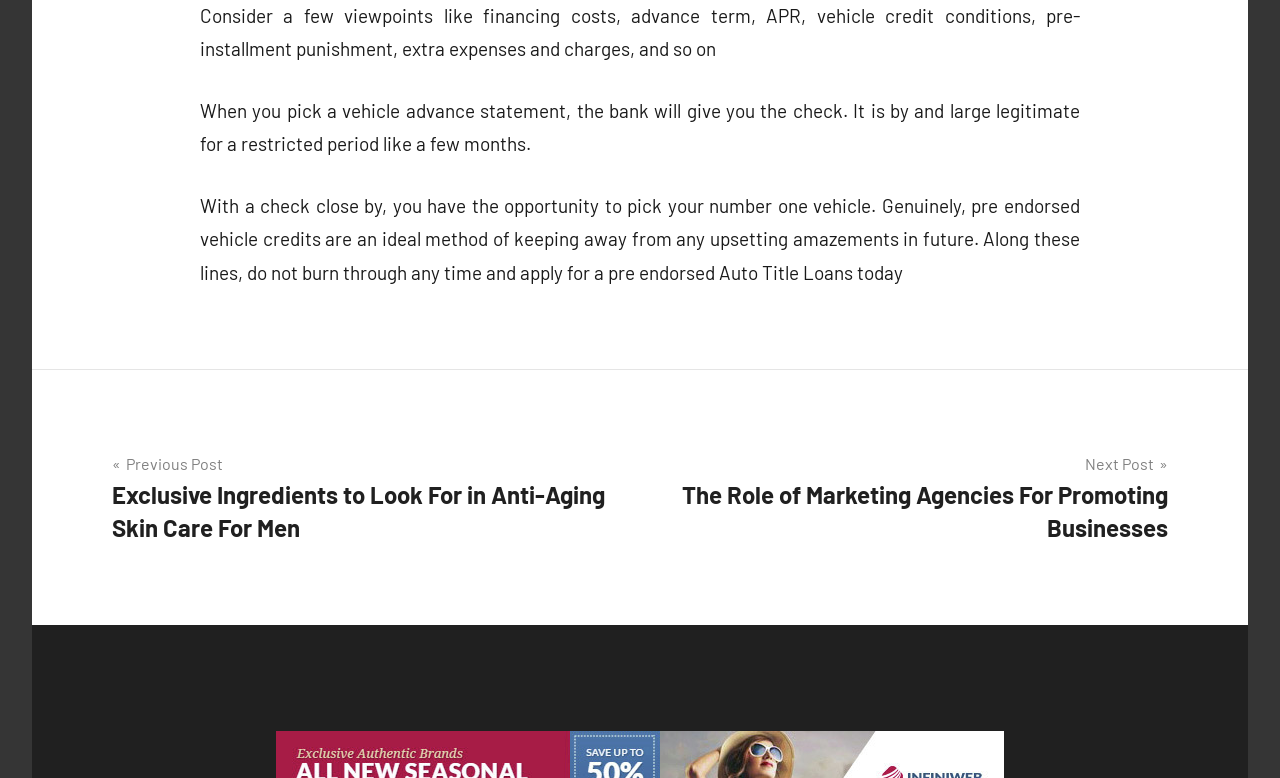What is the purpose of a vehicle advance statement?
Answer the question in a detailed and comprehensive manner.

According to the text, when you pick a vehicle advance statement, the bank will give you the check, which is generally valid for a restricted period like a few months.